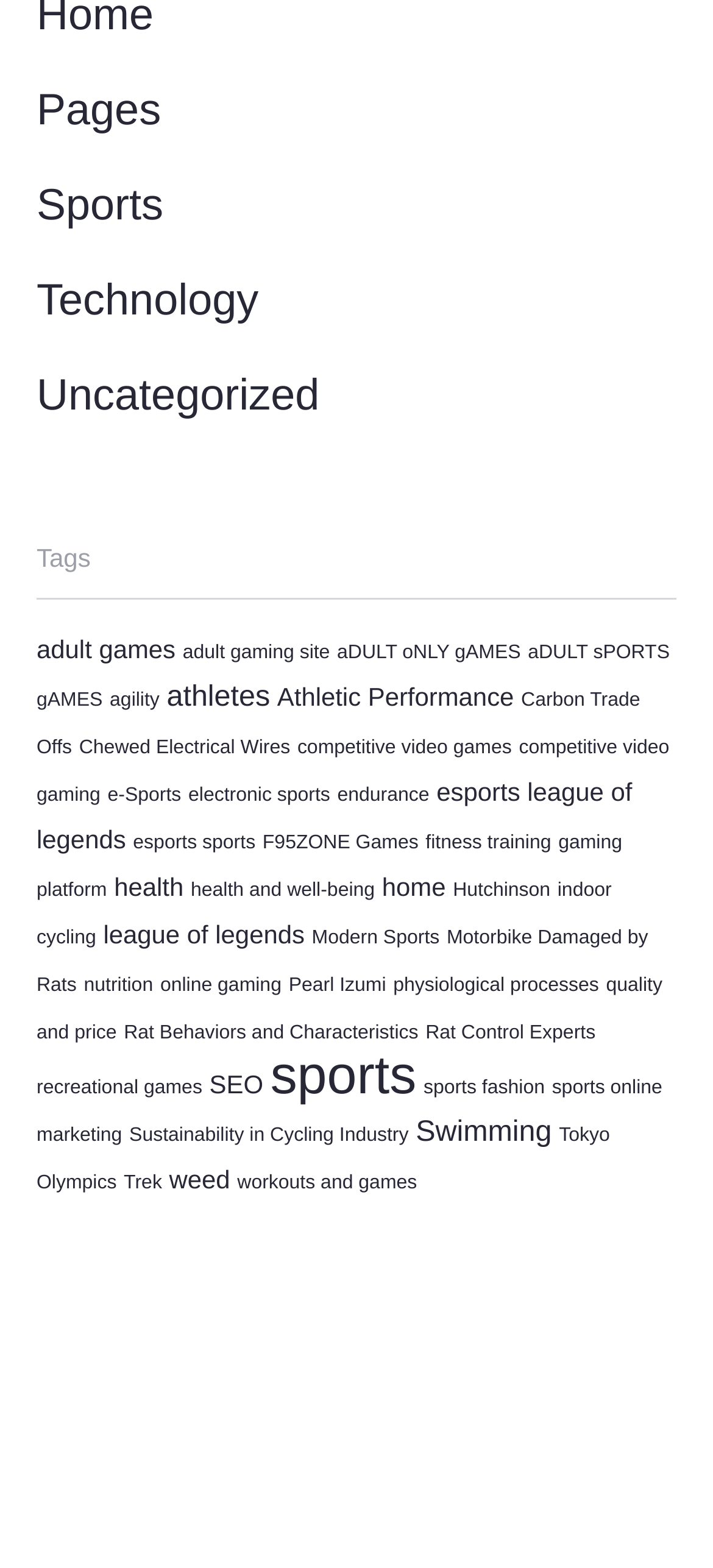Locate the bounding box coordinates of the clickable part needed for the task: "Browse the 'adult games' tag".

[0.051, 0.405, 0.246, 0.424]